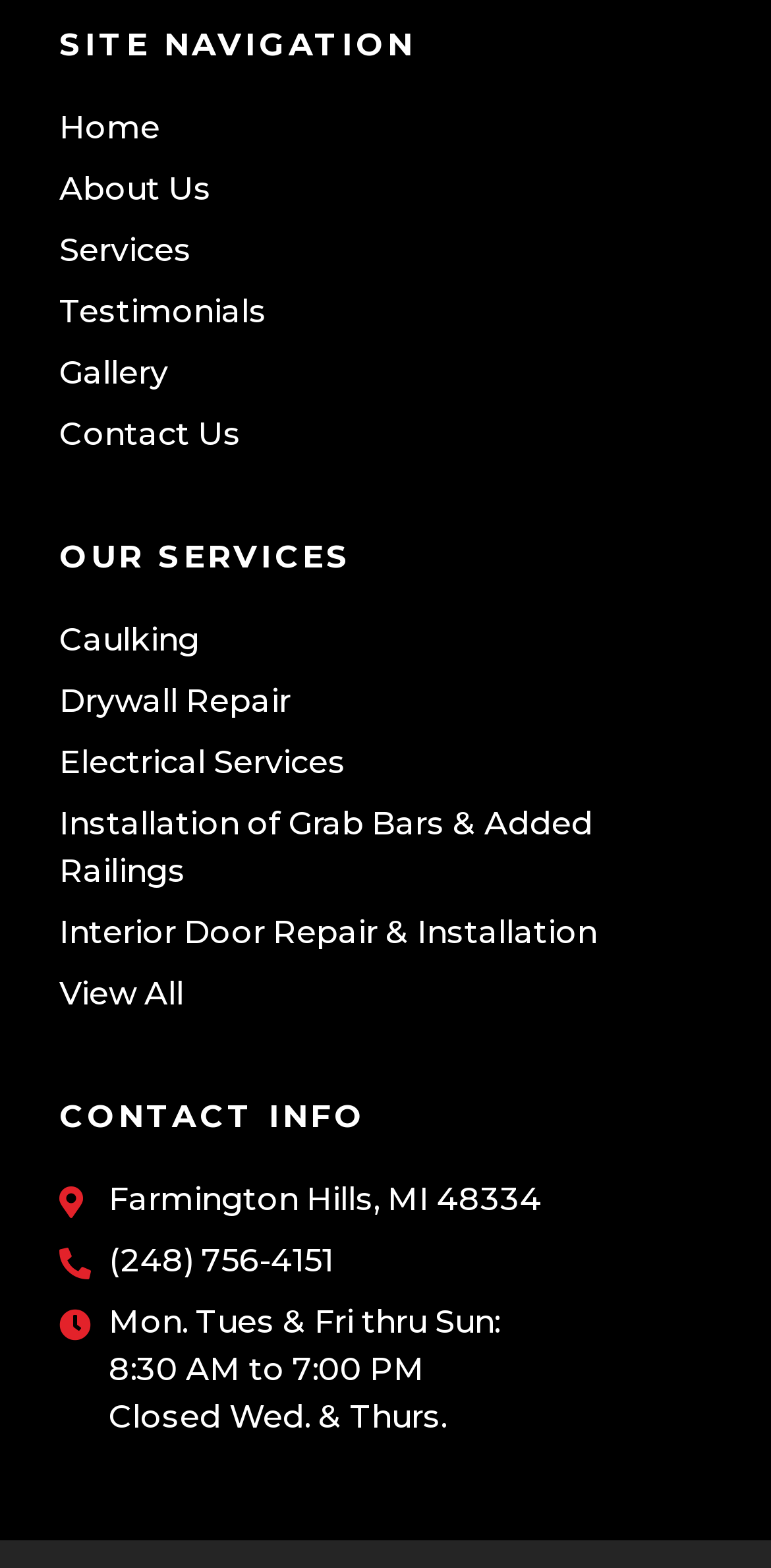Locate the bounding box coordinates of the area to click to fulfill this instruction: "click on Development". The bounding box should be presented as four float numbers between 0 and 1, in the order [left, top, right, bottom].

None